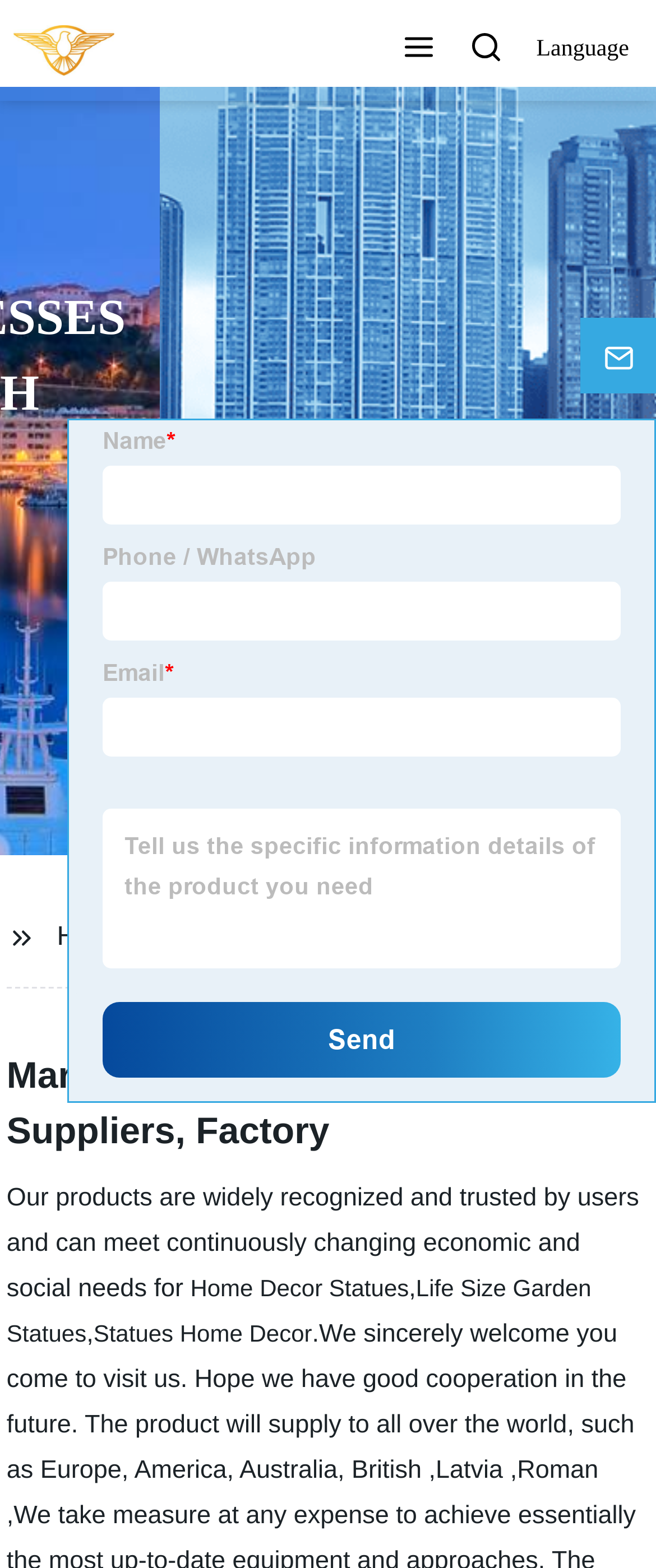Please find the bounding box coordinates of the element that must be clicked to perform the given instruction: "Scroll to the top". The coordinates should be four float numbers from 0 to 1, i.e., [left, top, right, bottom].

[0.795, 0.622, 0.936, 0.681]